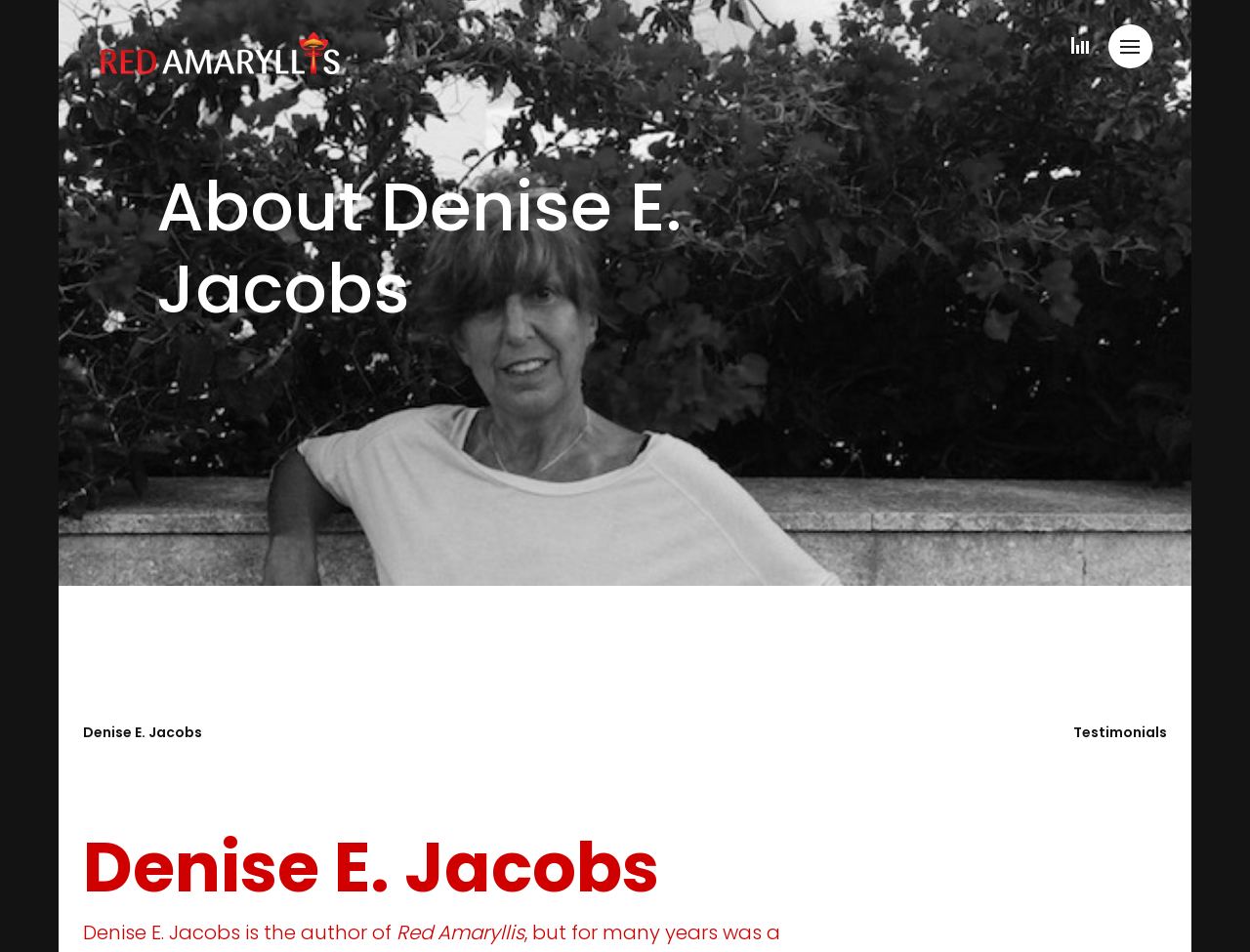Provide your answer in one word or a succinct phrase for the question: 
What is the relationship between Denise E. Jacobs and Red Amaryllis?

Author